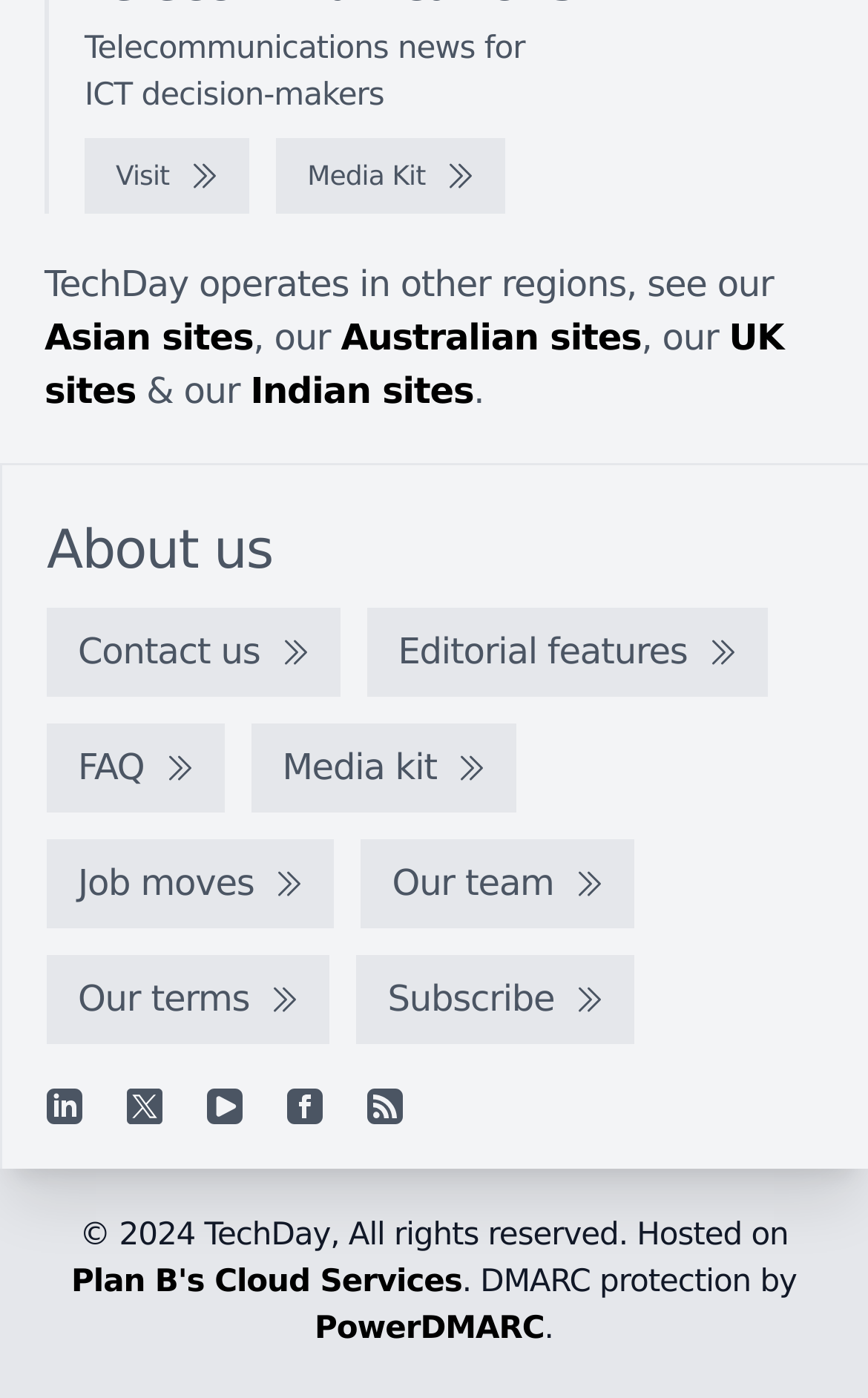What regions does TechDay operate in?
Using the image provided, answer with just one word or phrase.

Asia, Australia, UK, India